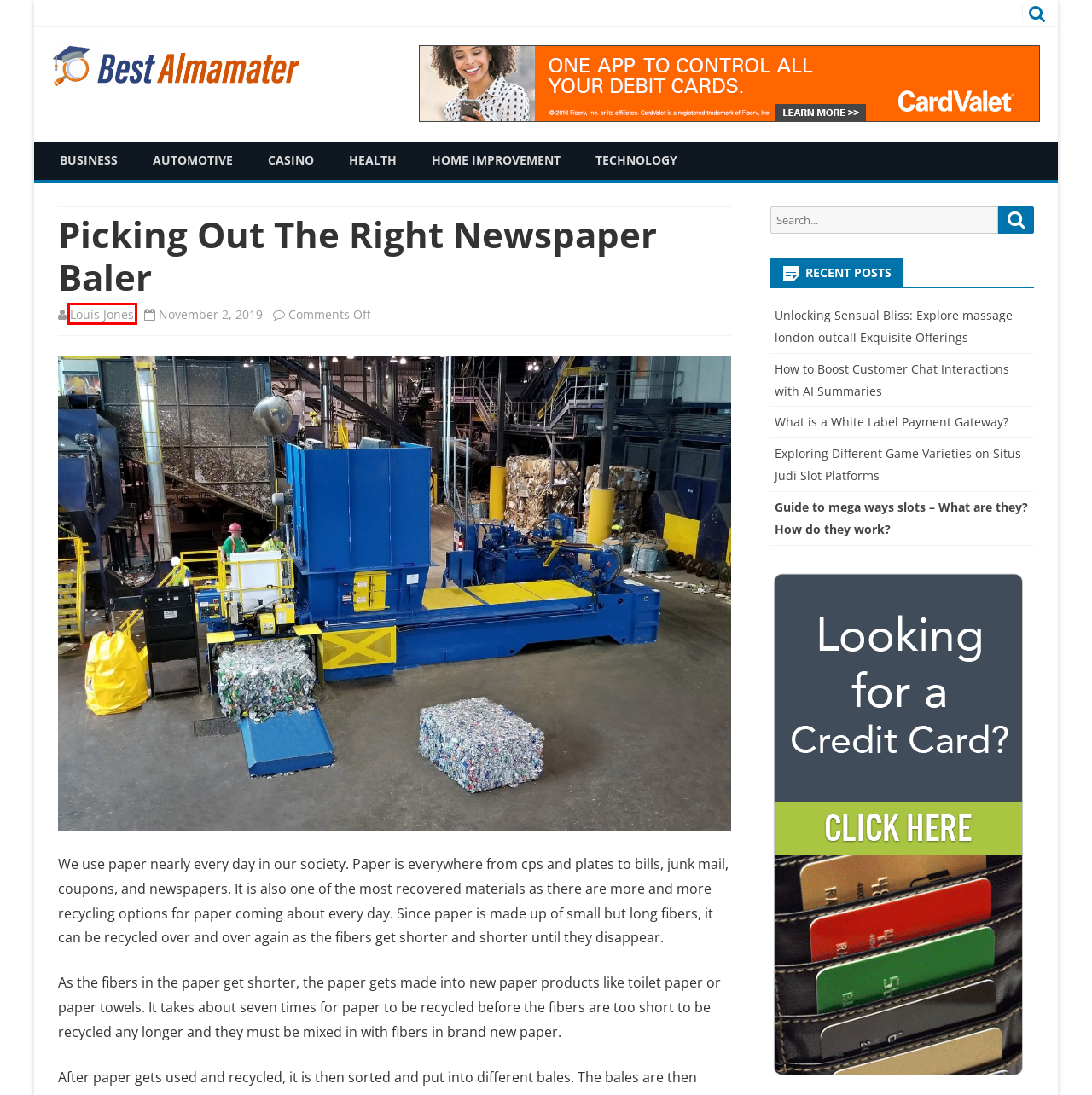Look at the screenshot of a webpage that includes a red bounding box around a UI element. Select the most appropriate webpage description that matches the page seen after clicking the highlighted element. Here are the candidates:
A. Unlocking Sensual Bliss: Explore massage london outcall Exquisite Offerings – Best Alma Mater
B. Louis Jones – Best Alma Mater
C. Technology – Best Alma Mater
D. Business – Best Alma Mater
E. How to Boost Customer Chat Interactions with AI Summaries – Best Alma Mater
F. Casino – Best Alma Mater
G. What is a White Label Payment Gateway? – Best Alma Mater
H. Best Alma Mater – Nurturing the Spirit of Education and News

B